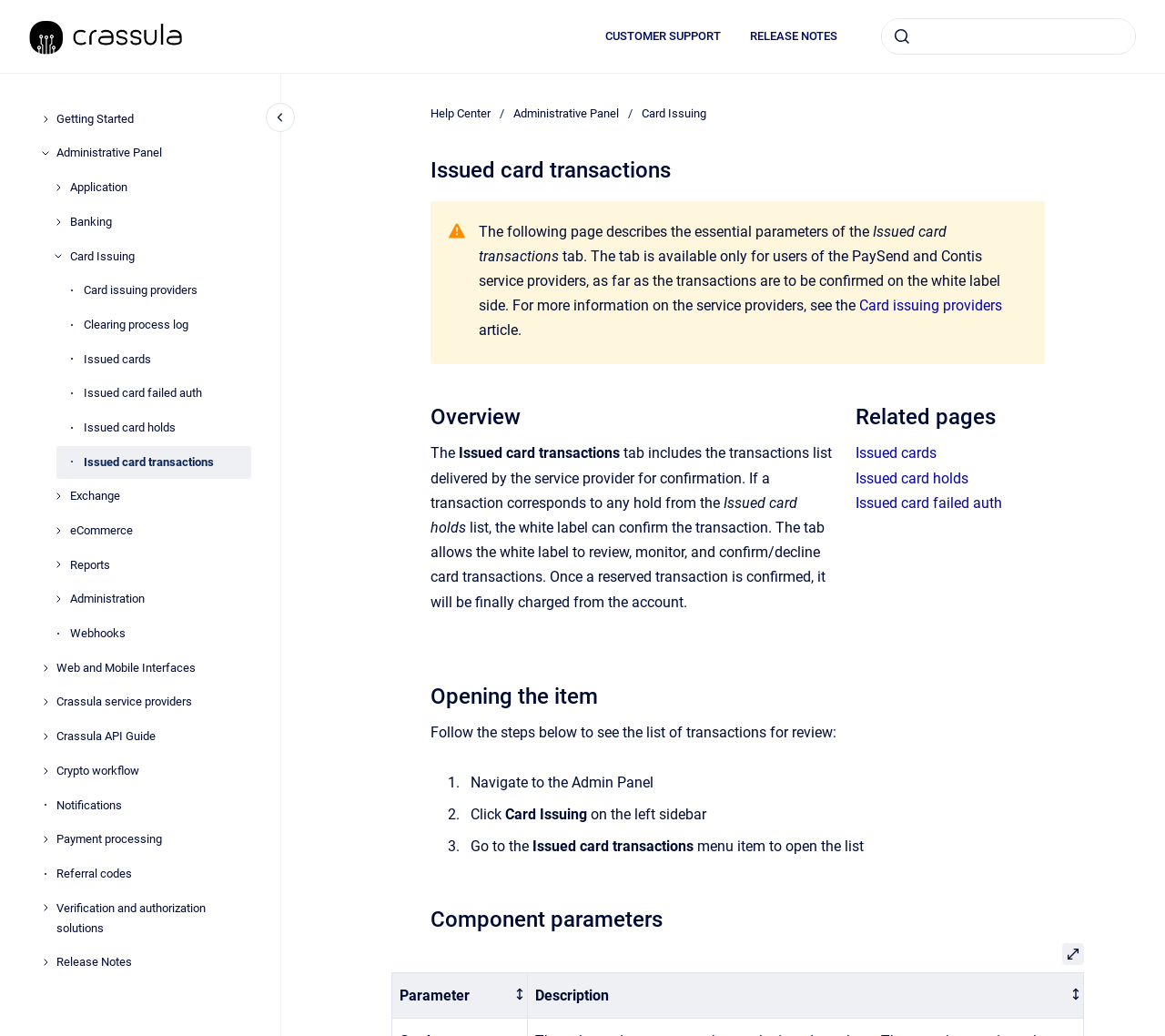What is the warning message about?
Answer the question in a detailed and comprehensive manner.

The warning message is about the service providers, specifically the PaySend and Contis service providers, and it provides more information about them, as indicated by the presence of a link to the Card issuing providers article.